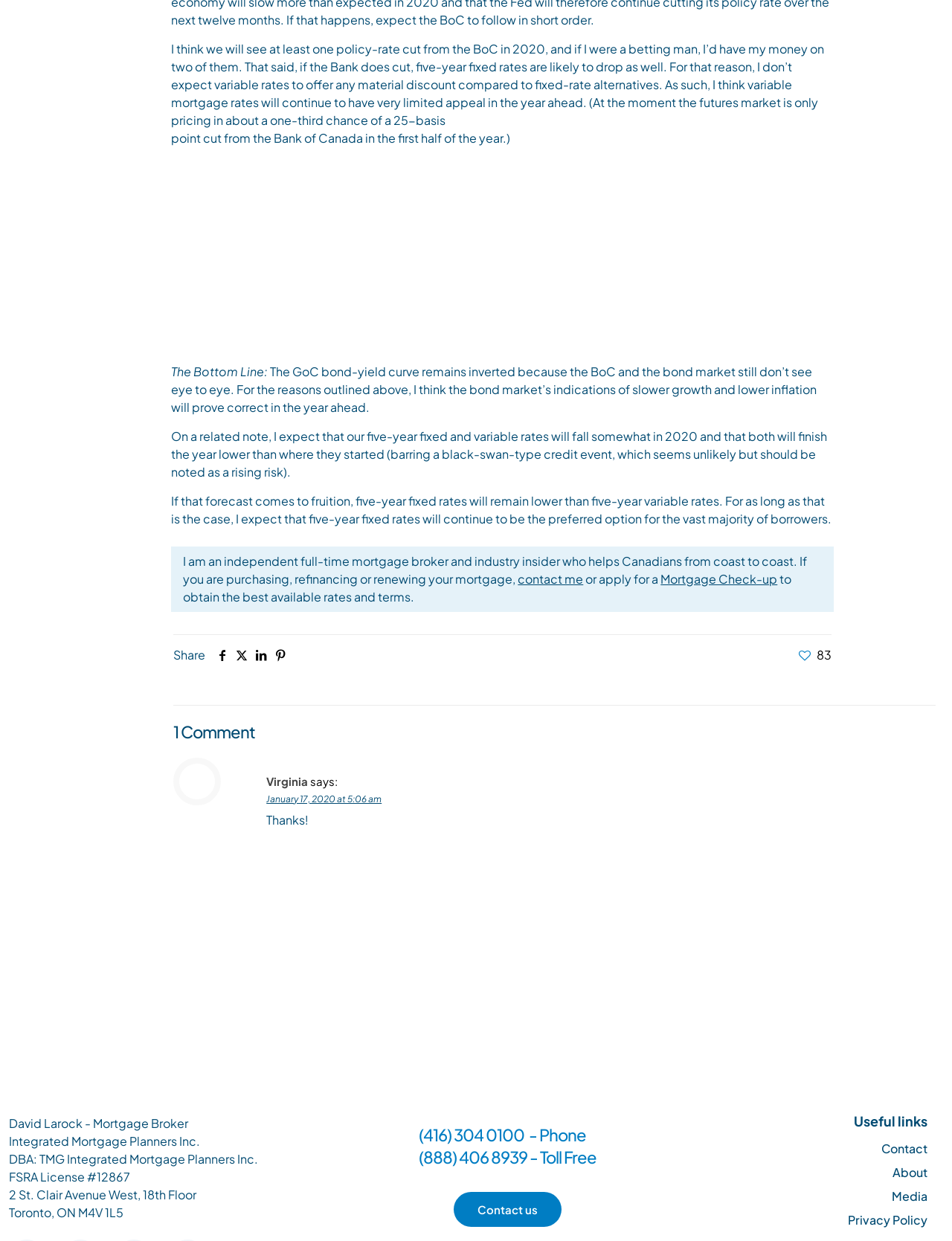Please identify the bounding box coordinates of the clickable region that I should interact with to perform the following instruction: "read the article 'U.S. Initiates ‘Information Ramstein’ Against Opponents of NATO’s War on Russia'". The coordinates should be expressed as four float numbers between 0 and 1, i.e., [left, top, right, bottom].

None